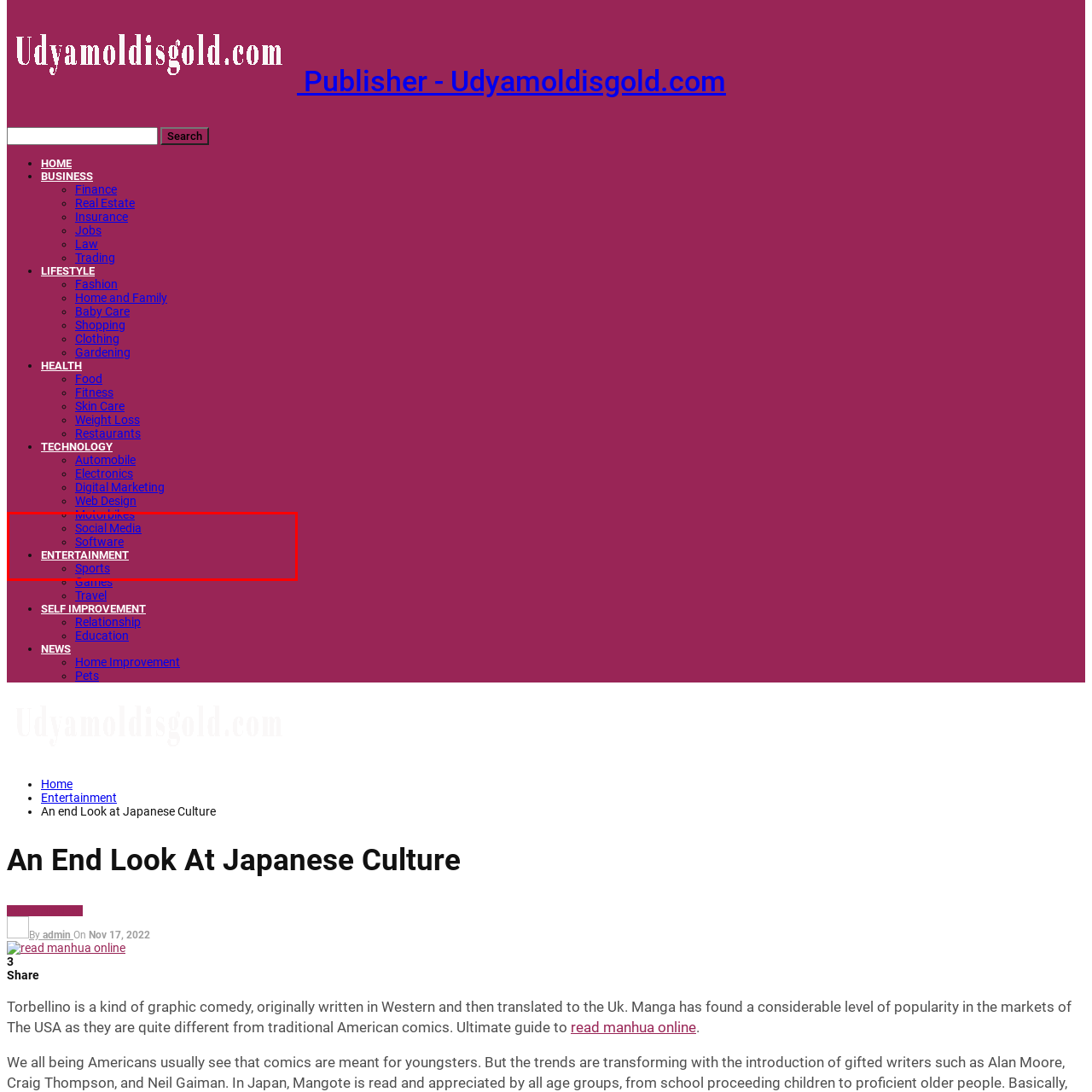Examine the area within the red bounding box and answer the following question using a single word or phrase:
How many subcategories are listed?

at least 3